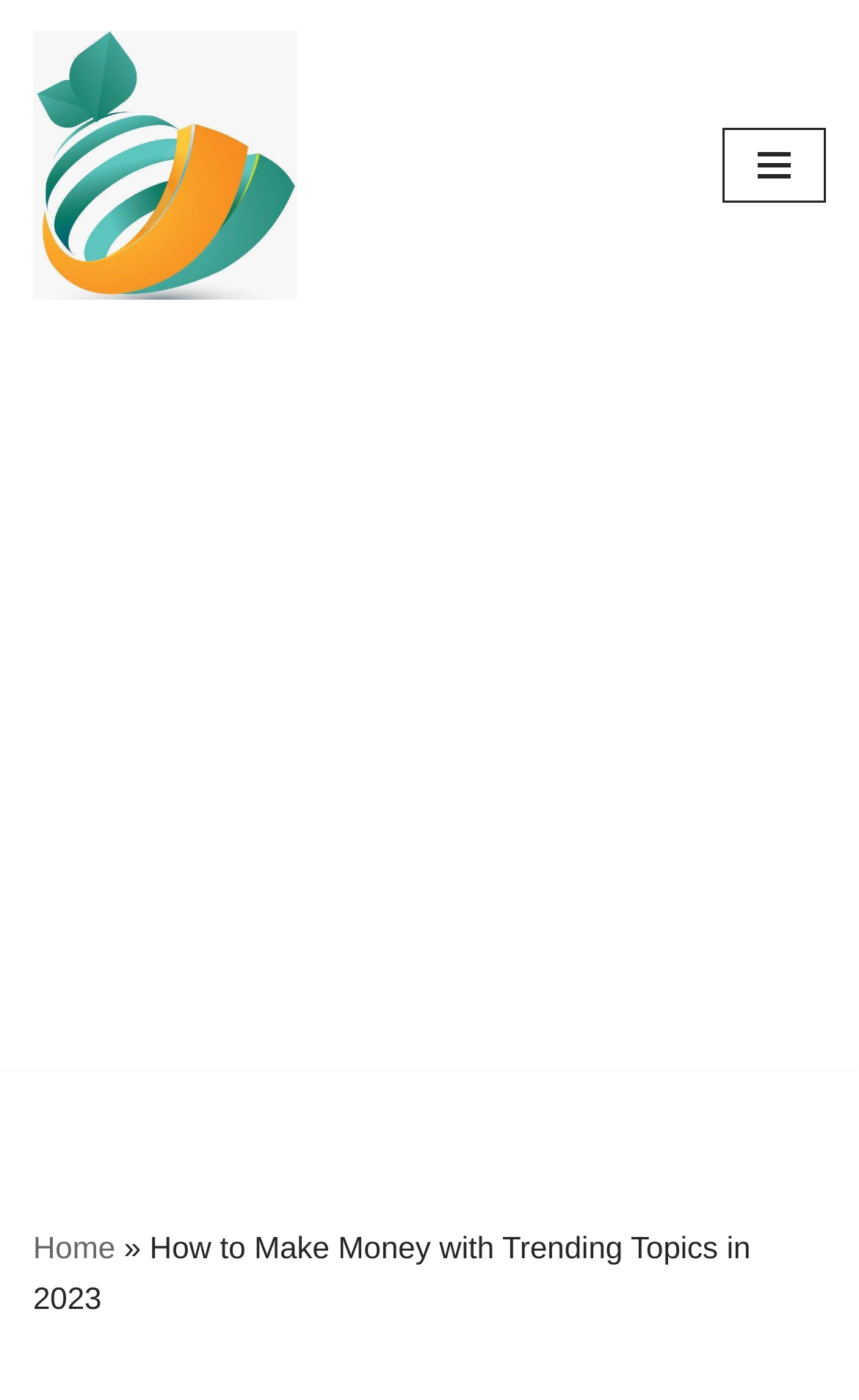Is there a way to skip to the content?
Look at the image and respond with a single word or a short phrase.

Yes